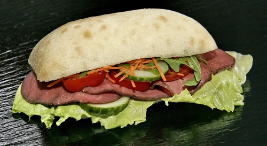What is the color of the cherry tomatoes? Based on the screenshot, please respond with a single word or phrase.

Vibrant